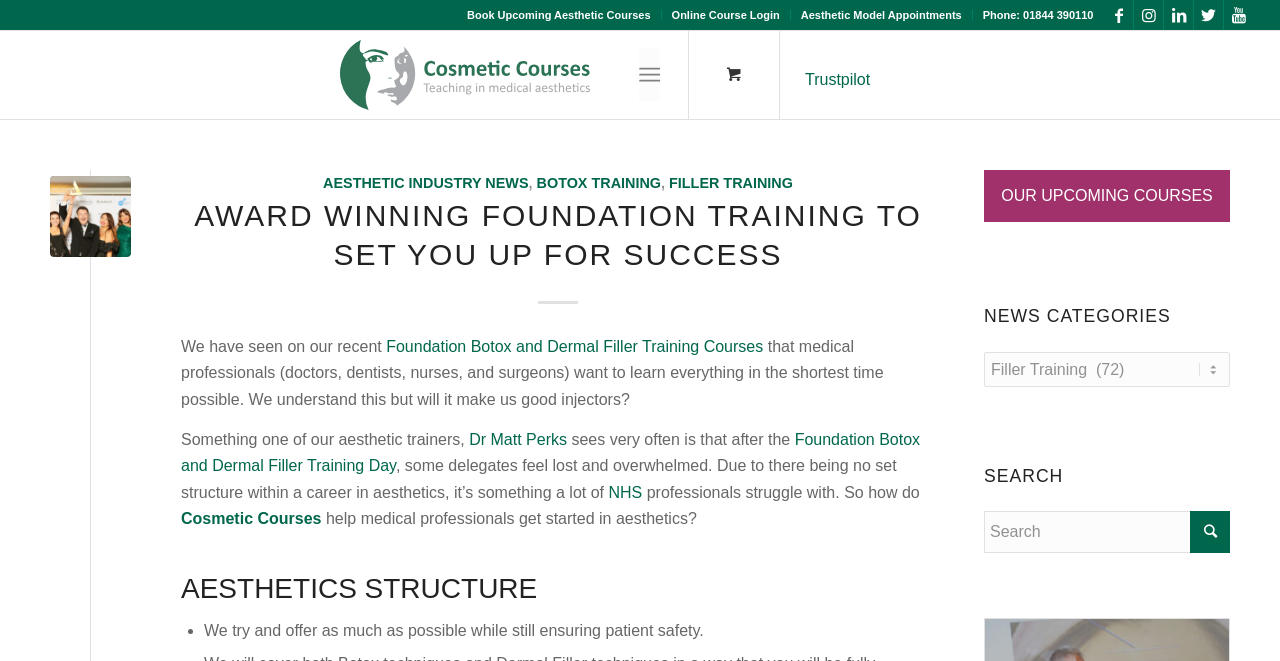Please identify the bounding box coordinates of the clickable area that will fulfill the following instruction: "Learn about award winning foundation aesthetics training". The coordinates should be in the format of four float numbers between 0 and 1, i.e., [left, top, right, bottom].

[0.039, 0.266, 0.102, 0.389]